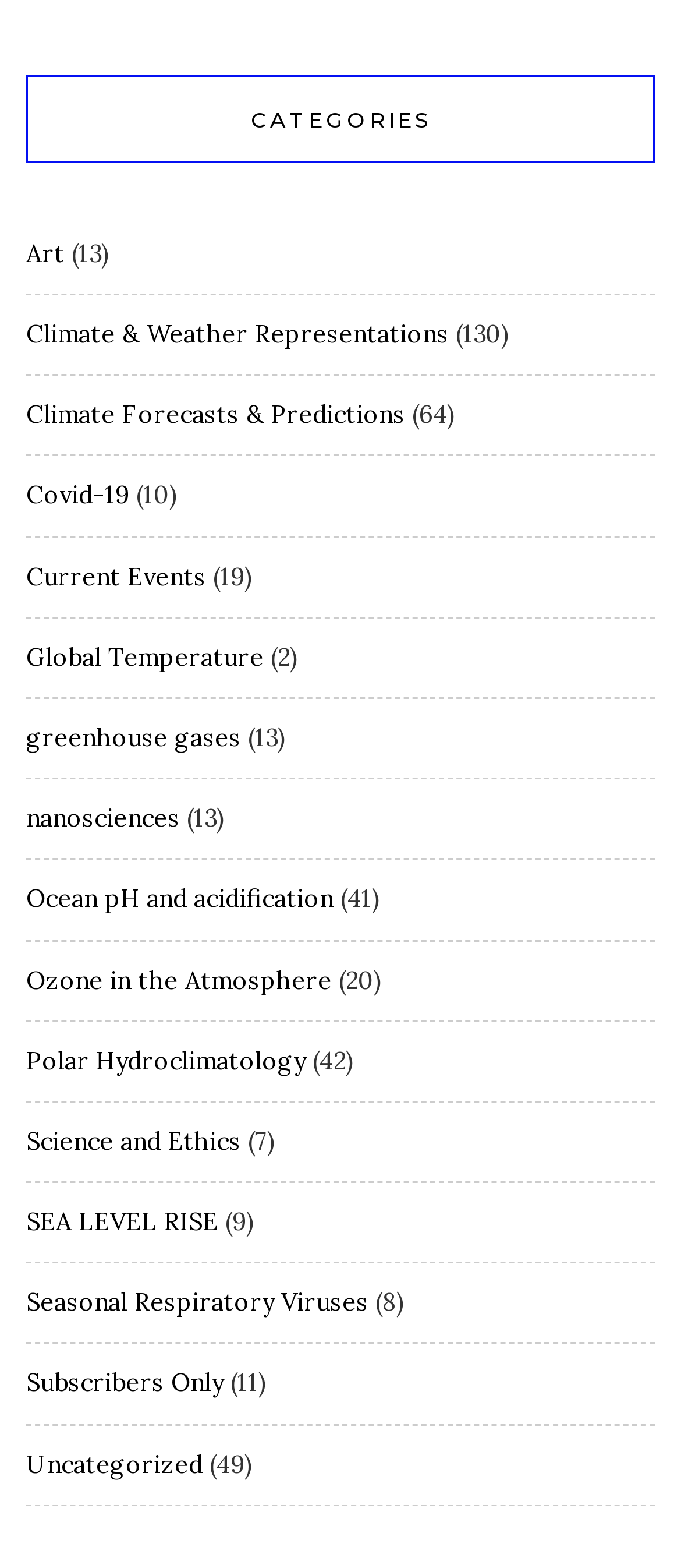Based on the description "Download", find the bounding box of the specified UI element.

None